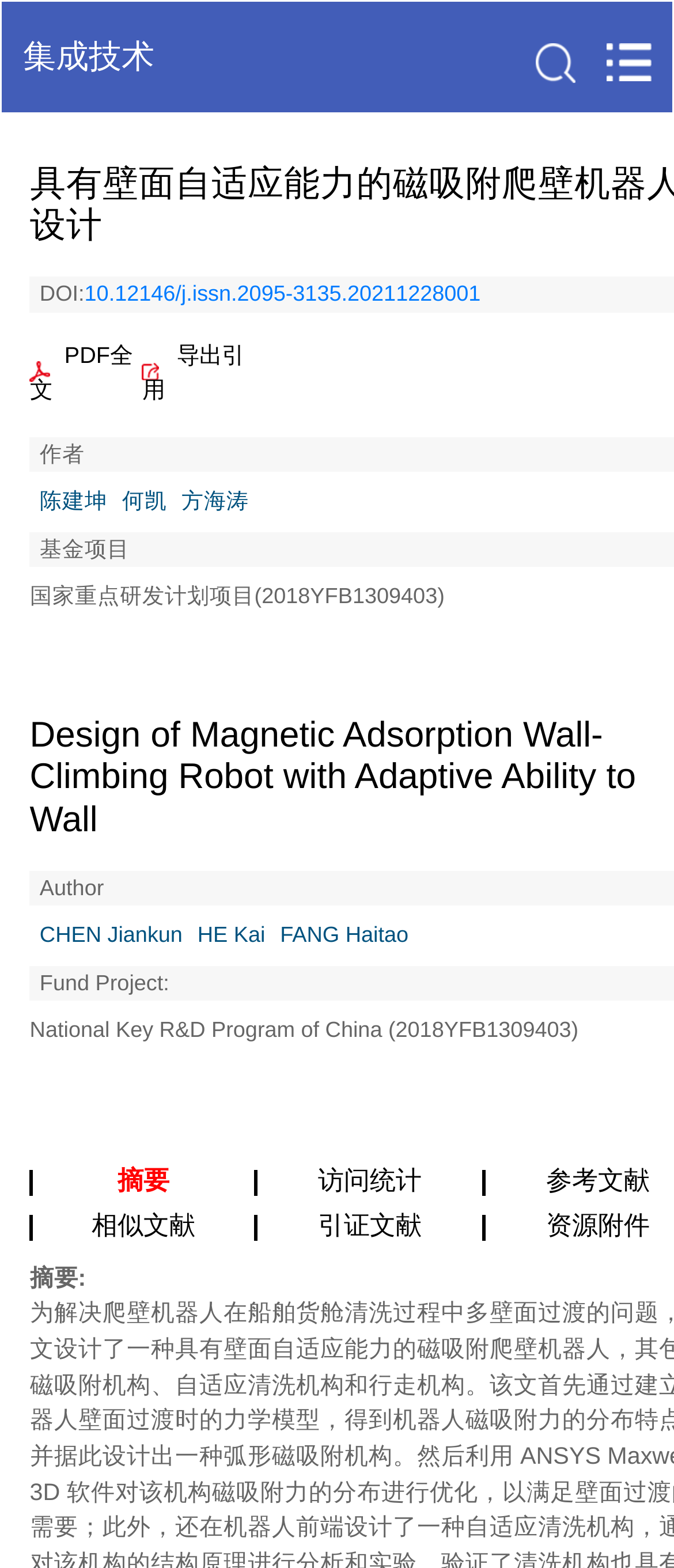Please locate the bounding box coordinates of the element that needs to be clicked to achieve the following instruction: "Export citation". The coordinates should be four float numbers between 0 and 1, i.e., [left, top, right, bottom].

[0.211, 0.216, 0.377, 0.26]